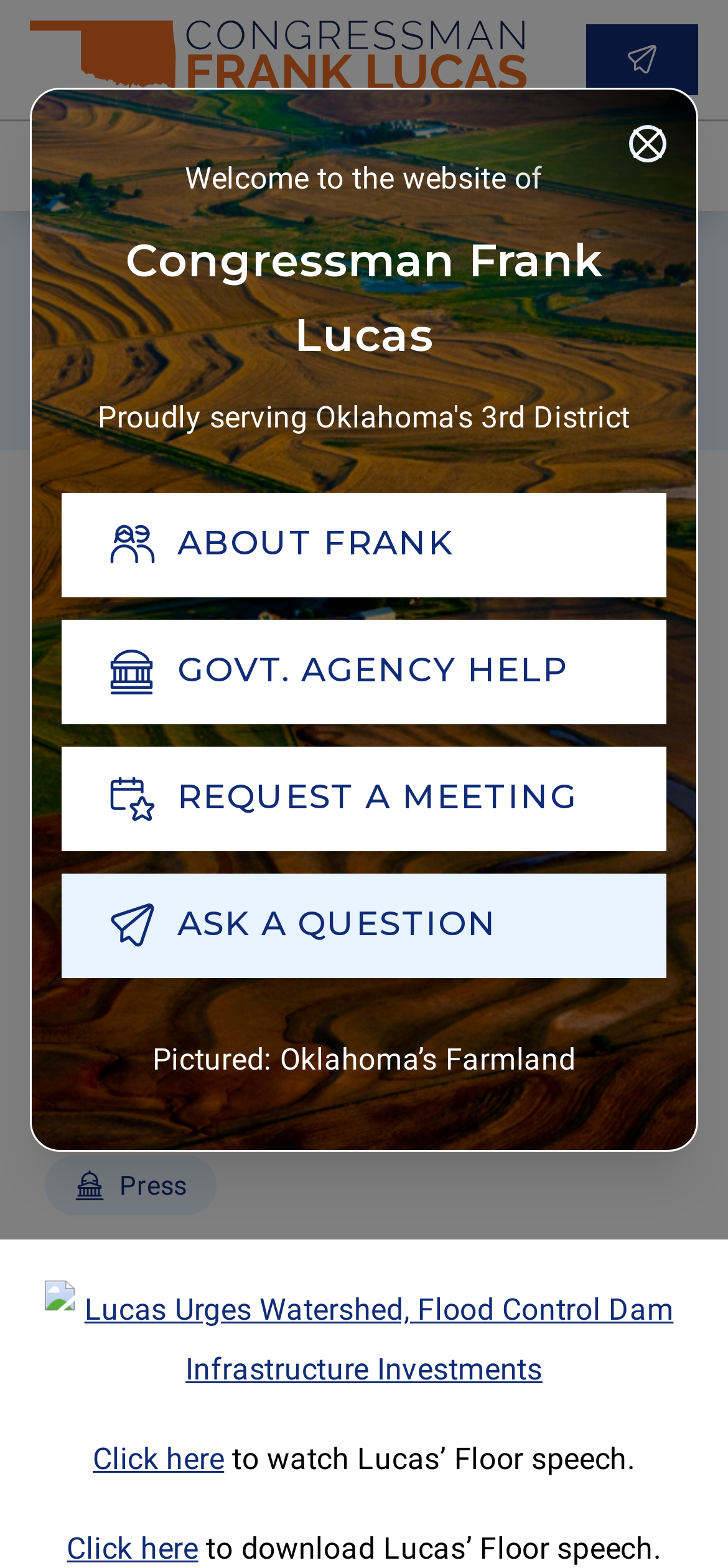Identify the headline of the webpage and generate its text content.

Welcome to the website of